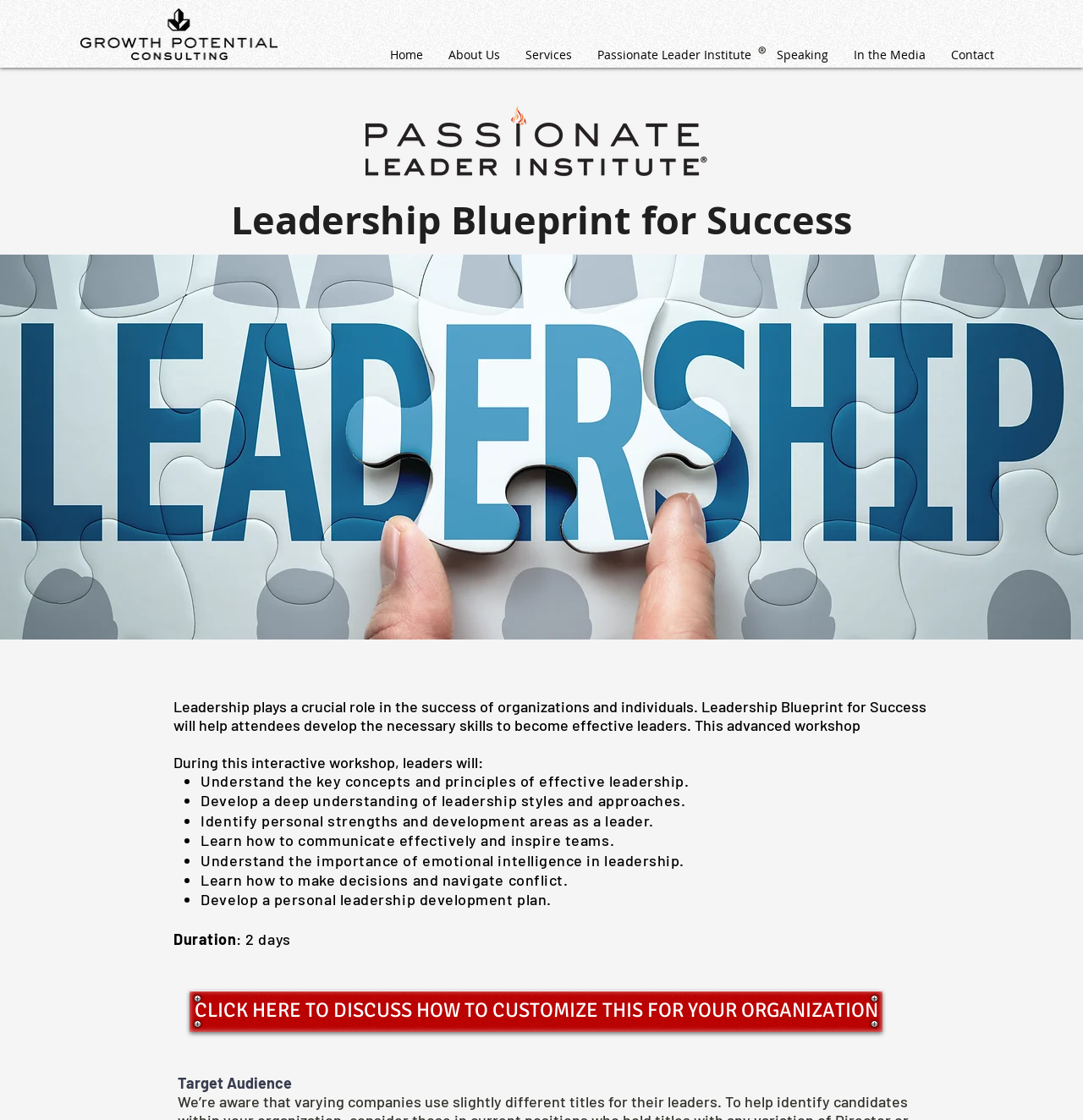Determine the bounding box coordinates of the section I need to click to execute the following instruction: "Click the link to discuss customizing the workshop for your organization". Provide the coordinates as four float numbers between 0 and 1, i.e., [left, top, right, bottom].

[0.175, 0.884, 0.815, 0.921]